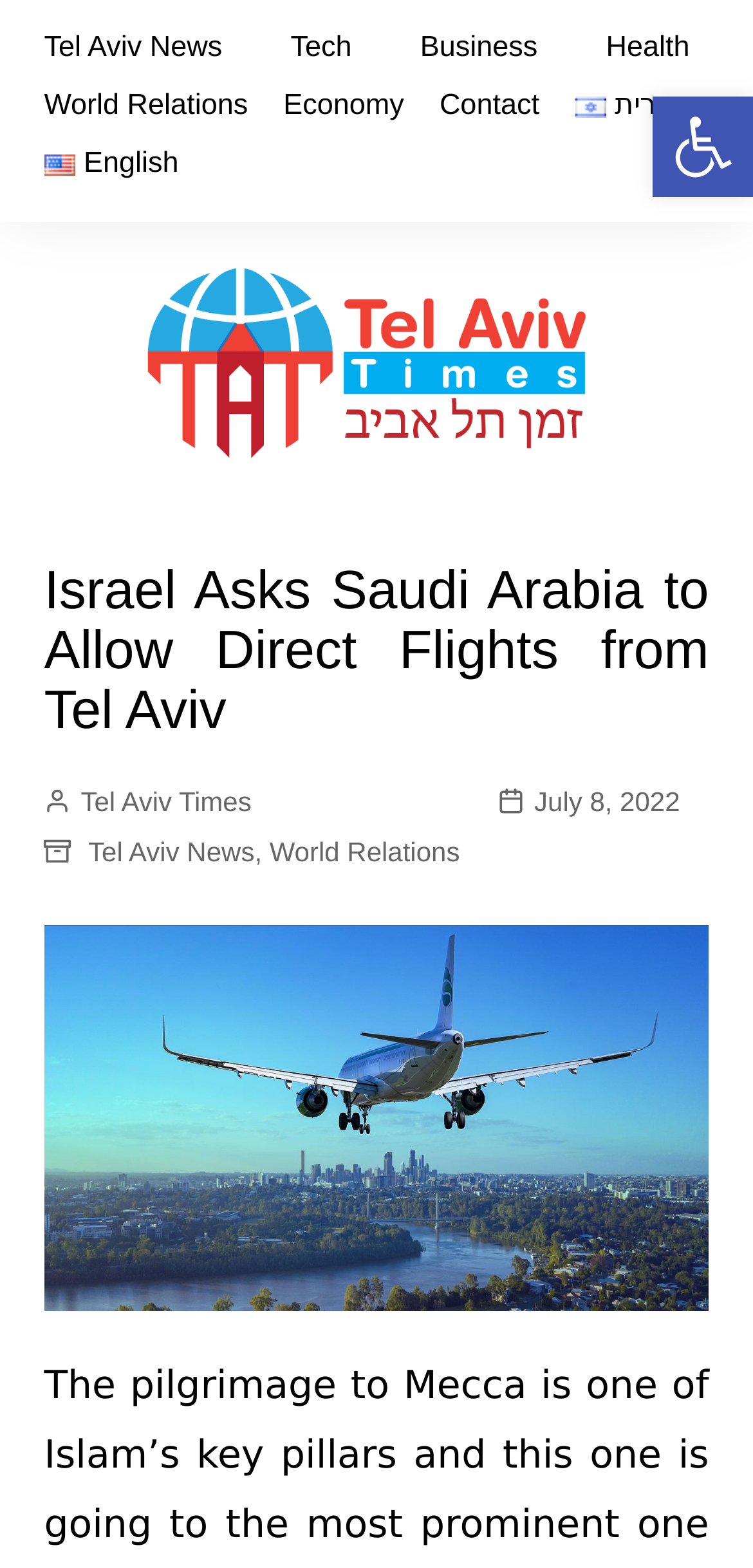Summarize the webpage in an elaborate manner.

The webpage is a news article page, with a focus on Israel asking Saudi Arabia to allow direct flights from Tel Aviv. At the top, there are several links to different news categories, including Tech, Business, Health, and World Relations, arranged horizontally across the page. Below these links, there is a language selection section with options for Hebrew and English.

The main article section begins with a large image that spans the width of the page. Above the image, there is a heading that summarizes the article's content. Below the image, there are links to the publication's name, Tel Aviv Times, and the date of the article, July 8, 2022. The article's title is also repeated as a link, followed by a comma and a link to the category World Relations.

To the top right of the page, there is a button to open the accessibility tools toolbar. The webpage has a clean and organized layout, making it easy to navigate and read.